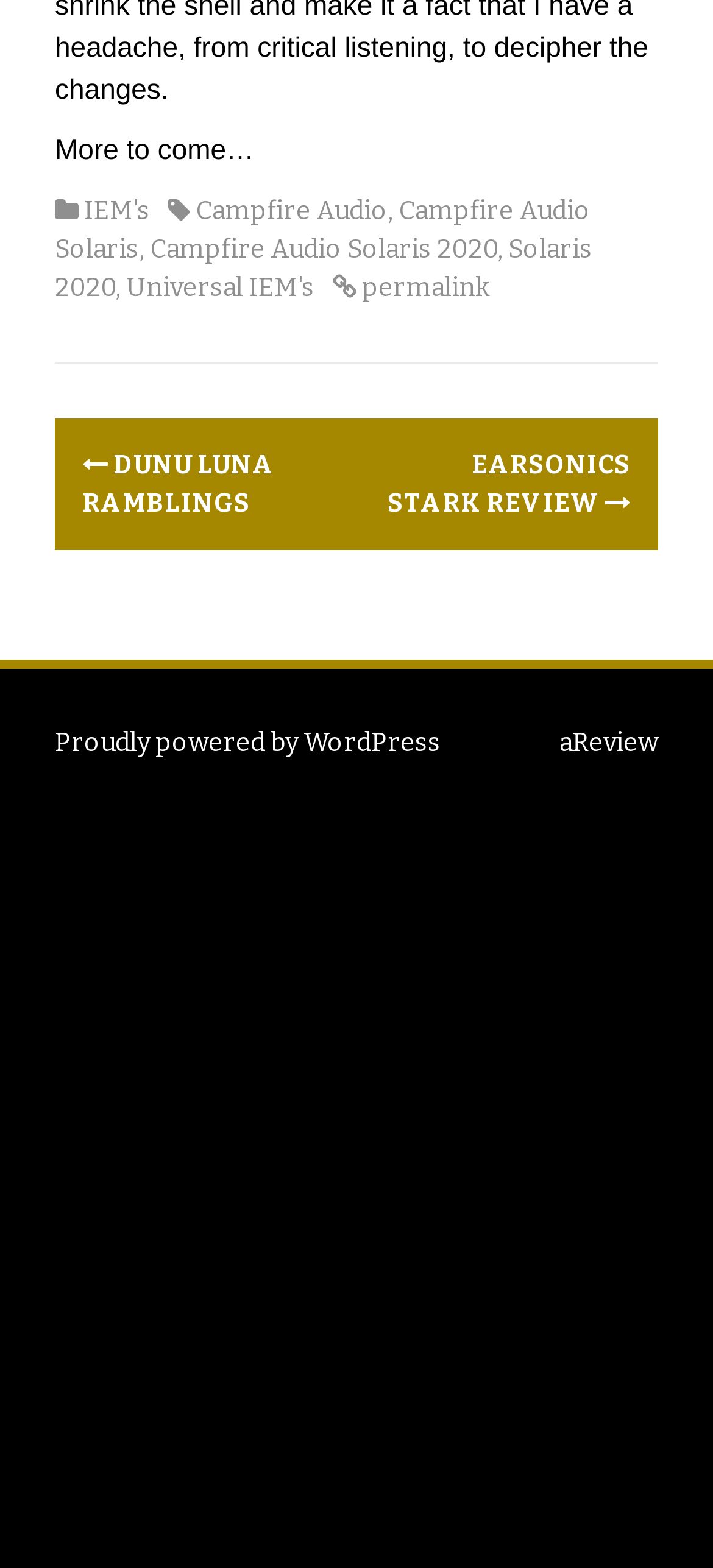Examine the image carefully and respond to the question with a detailed answer: 
How many navigation links are there?

I counted the number of link elements within the 'Post navigation' heading element, which are 'DUNU LUNA RAMBLINGS' and 'EARSONICS STARK REVIEW'.